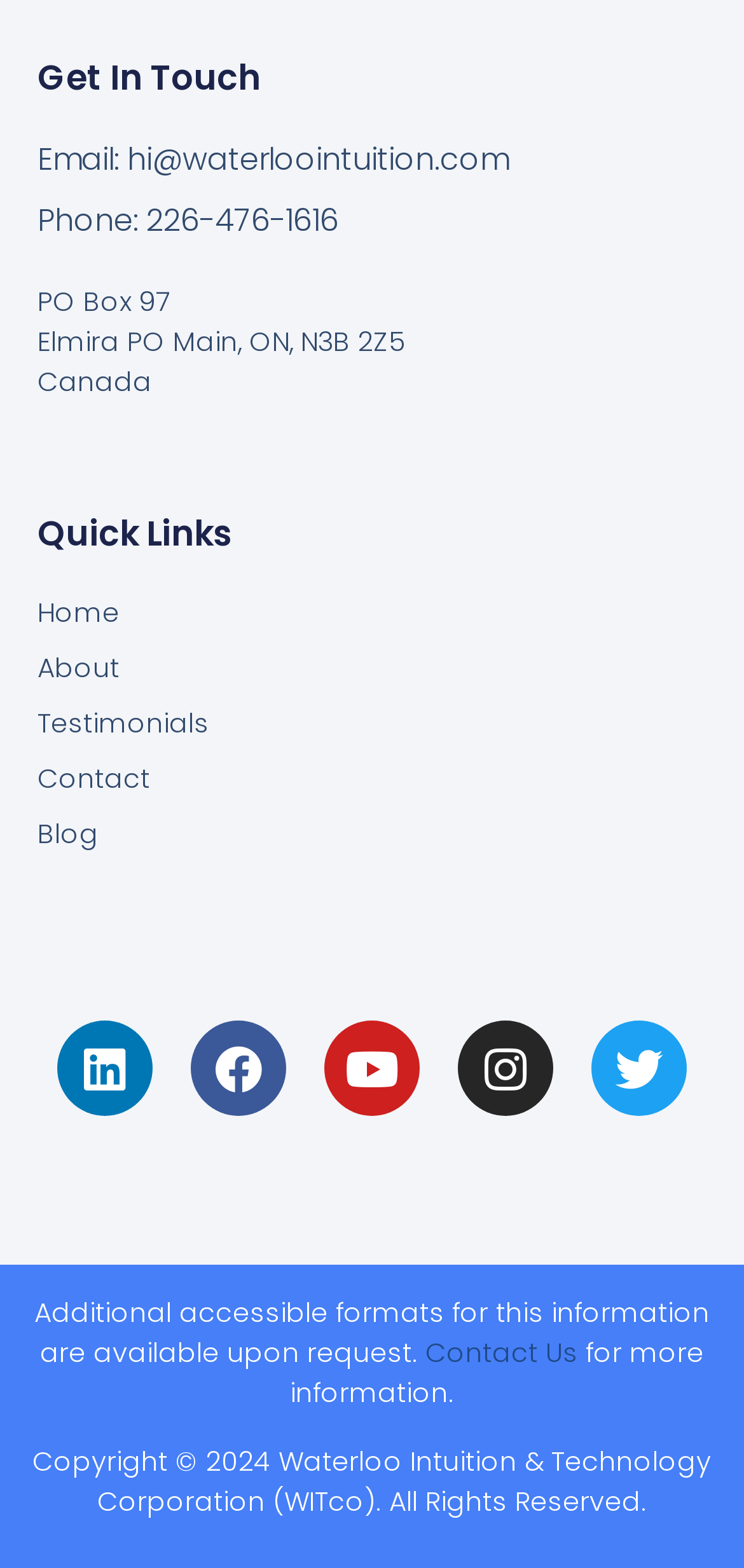What is the purpose of the 'Contact Us' link?
Look at the image and respond with a one-word or short-phrase answer.

to request additional accessible formats